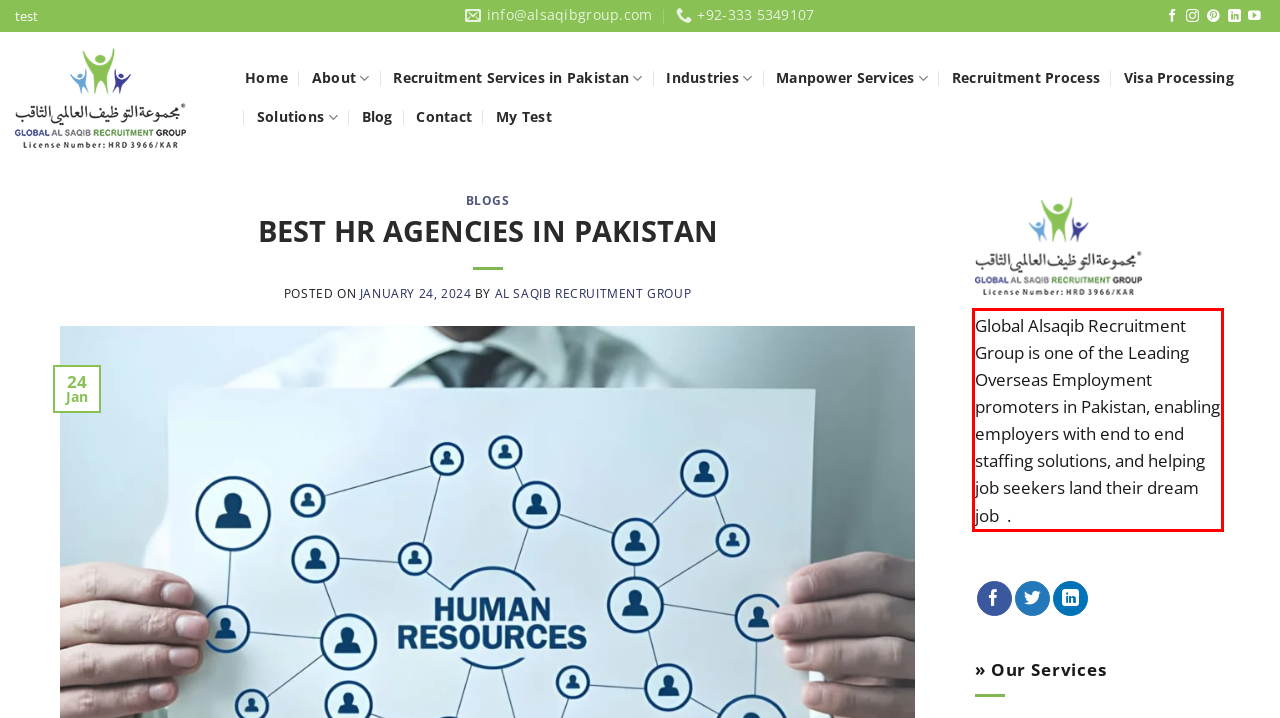Locate the red bounding box in the provided webpage screenshot and use OCR to determine the text content inside it.

Global Alsaqib Recruitment Group is one of the Leading Overseas Employment promoters in Pakistan, enabling employers with end to end staffing solutions, and helping job seekers land their dream job .